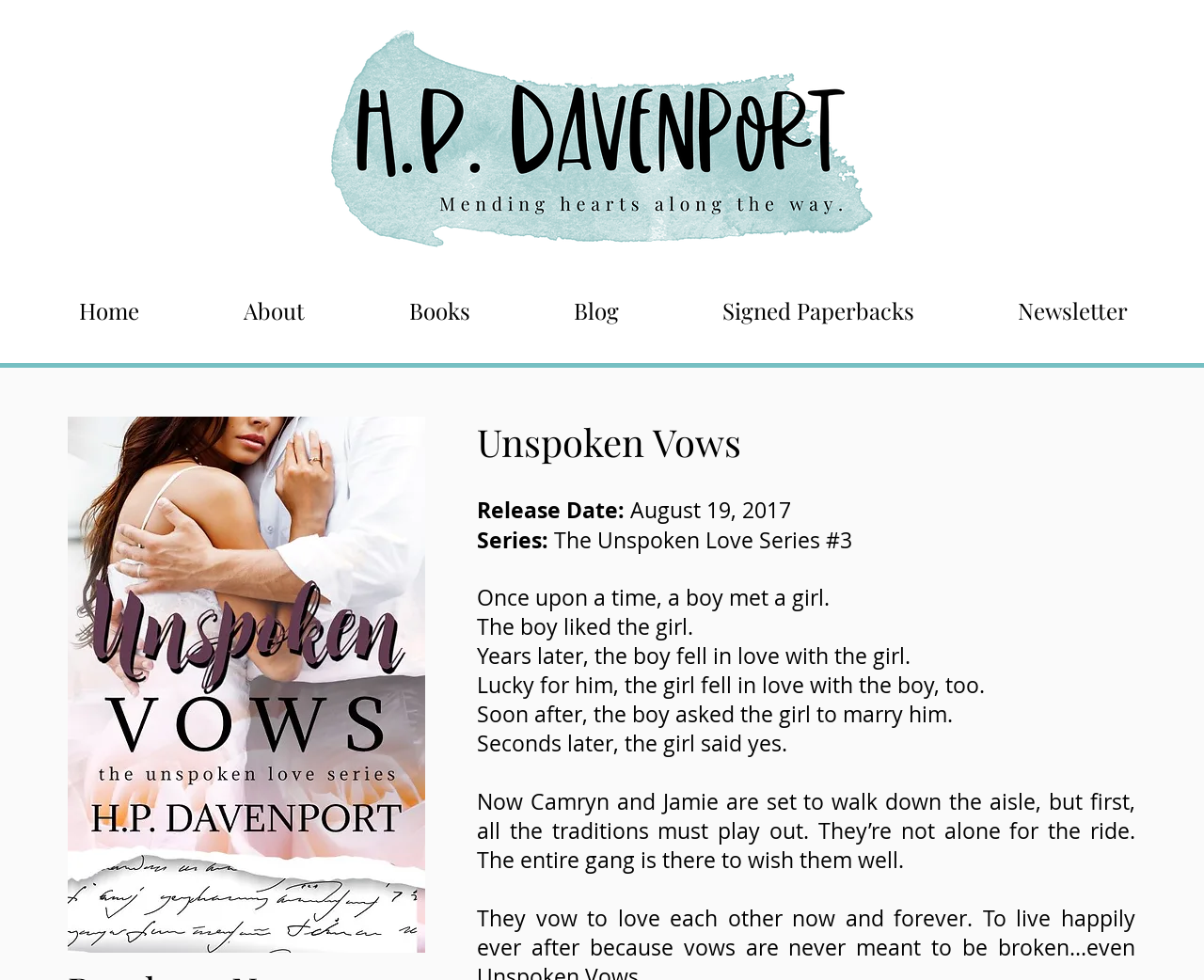Review the image closely and give a comprehensive answer to the question: What is the release date of the book?

The release date of the book can be found in the heading element with the text 'Release Date: August 19, 2017 Series: The Unspoken Love Series #3' which is located below the title of the book.